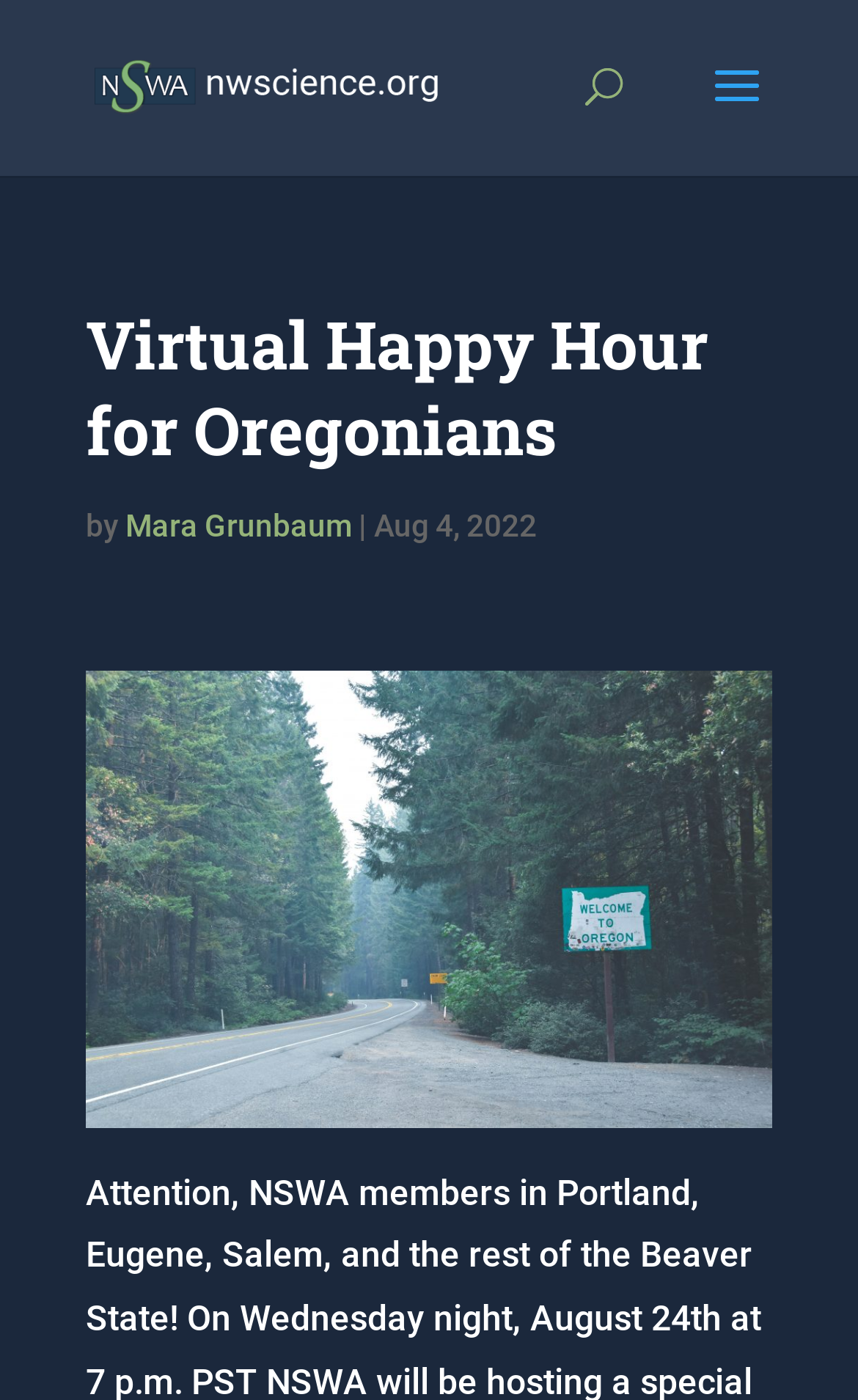Provide the bounding box coordinates of the HTML element this sentence describes: "Mara Grunbaum".

[0.146, 0.363, 0.41, 0.388]